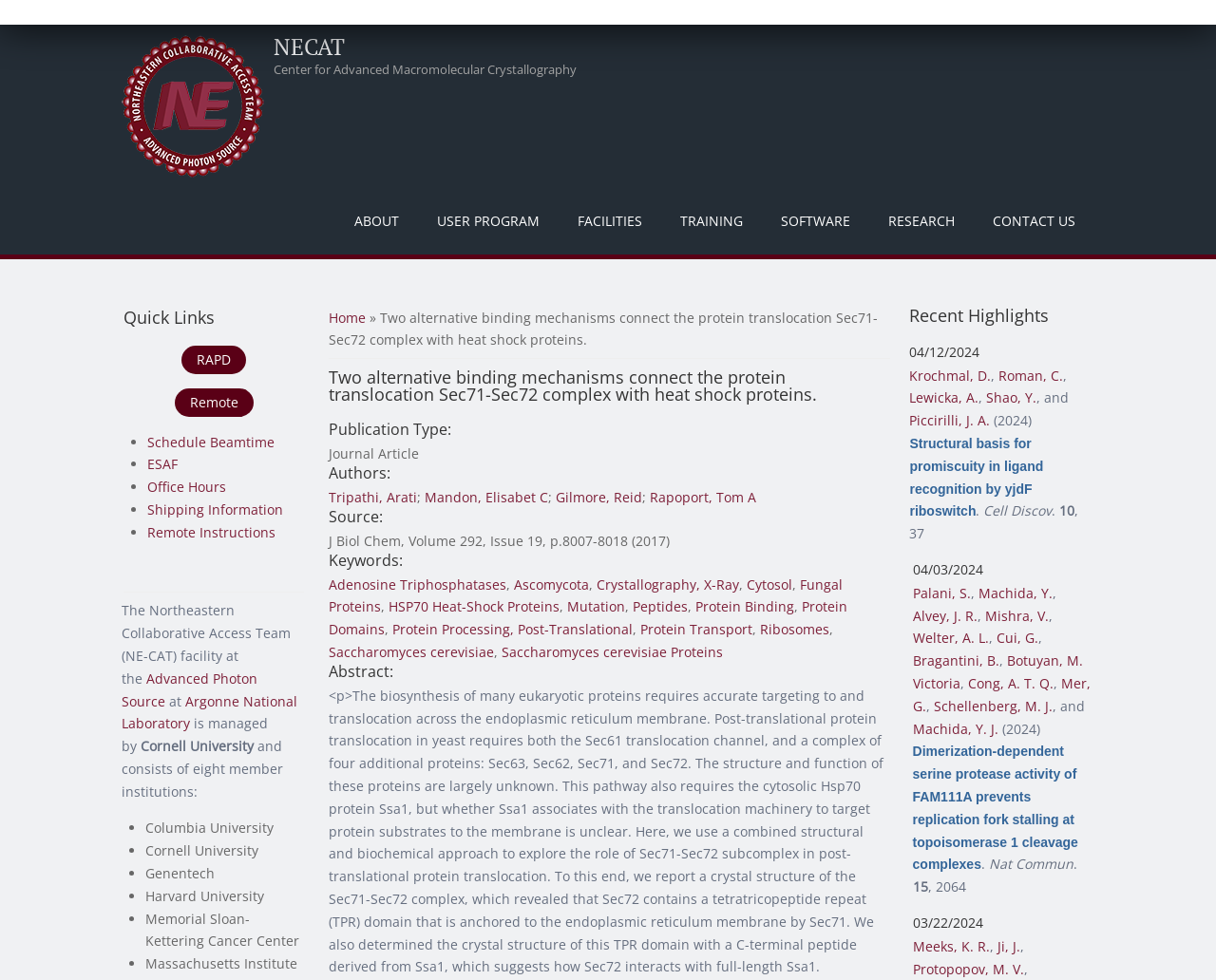Please examine the image and answer the question with a detailed explanation:
What is the name of the facility where the research was conducted?

The name of the facility where the research was conducted can be found in the section that describes the facility, which is located at the bottom of the webpage, and it is specified as 'Advanced Photon Source'.